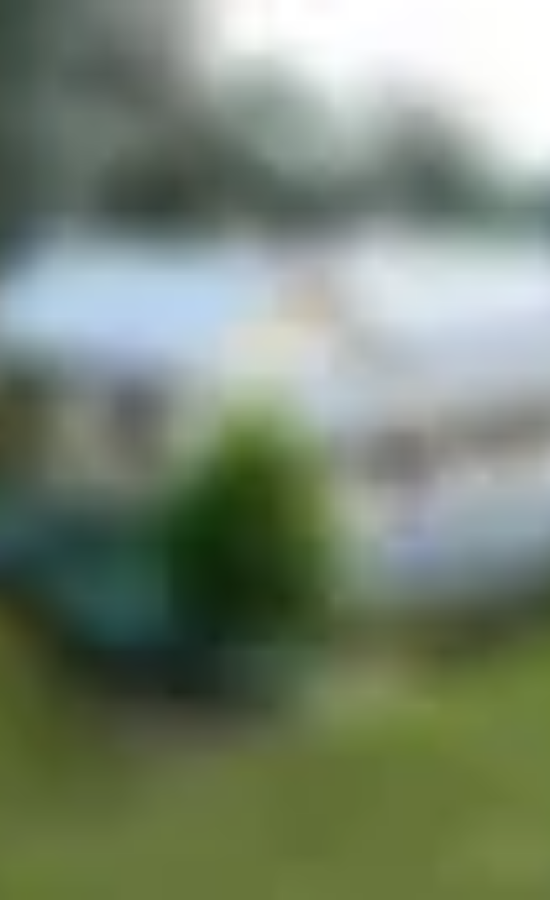What is the material of the cottage's facade?
Can you provide a detailed and comprehensive answer to the question?

The caption highlights the cottage's 'sandstone facade' as a distinct architectural feature, indicating that the material used for the facade is sandstone.